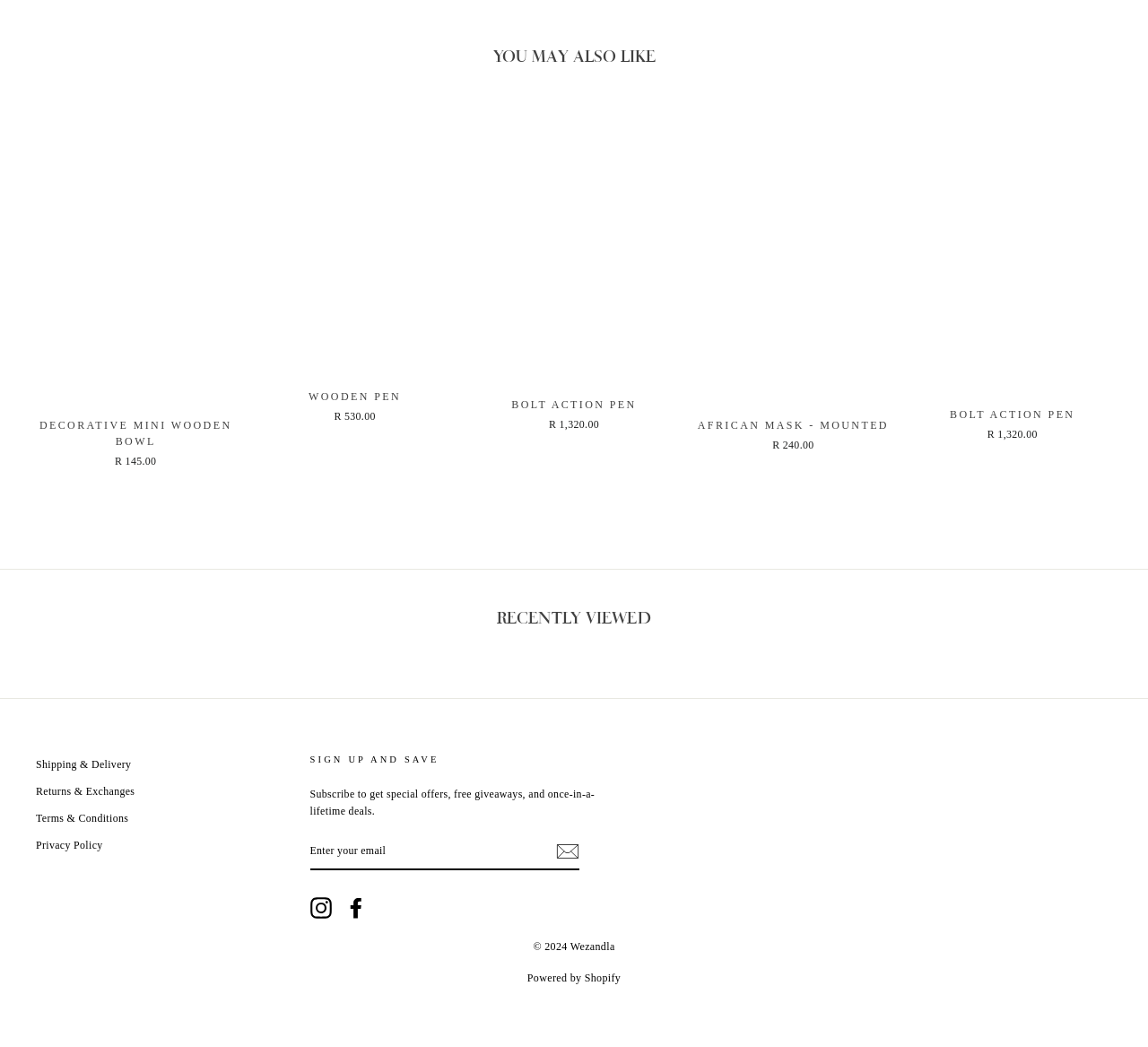What is the purpose of the 'SIGN UP AND SAVE' section?
Based on the image, provide your answer in one word or phrase.

Subscribe to newsletter